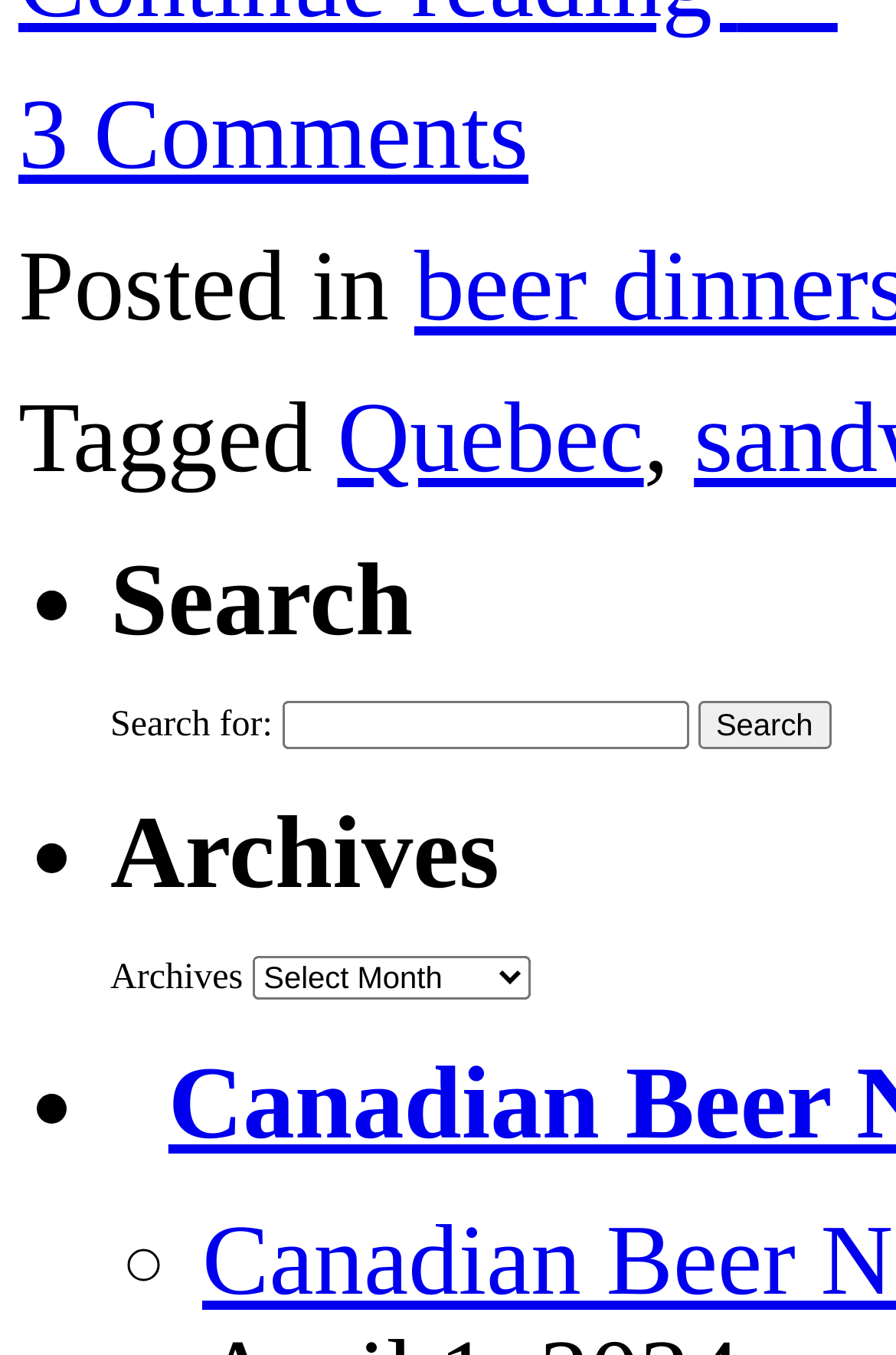Refer to the image and provide a thorough answer to this question:
What is the purpose of the textbox?

The answer can be found by looking at the textbox element with the label 'Search for:' and the button element with the text 'Search' next to it, indicating that the textbox is for searching.